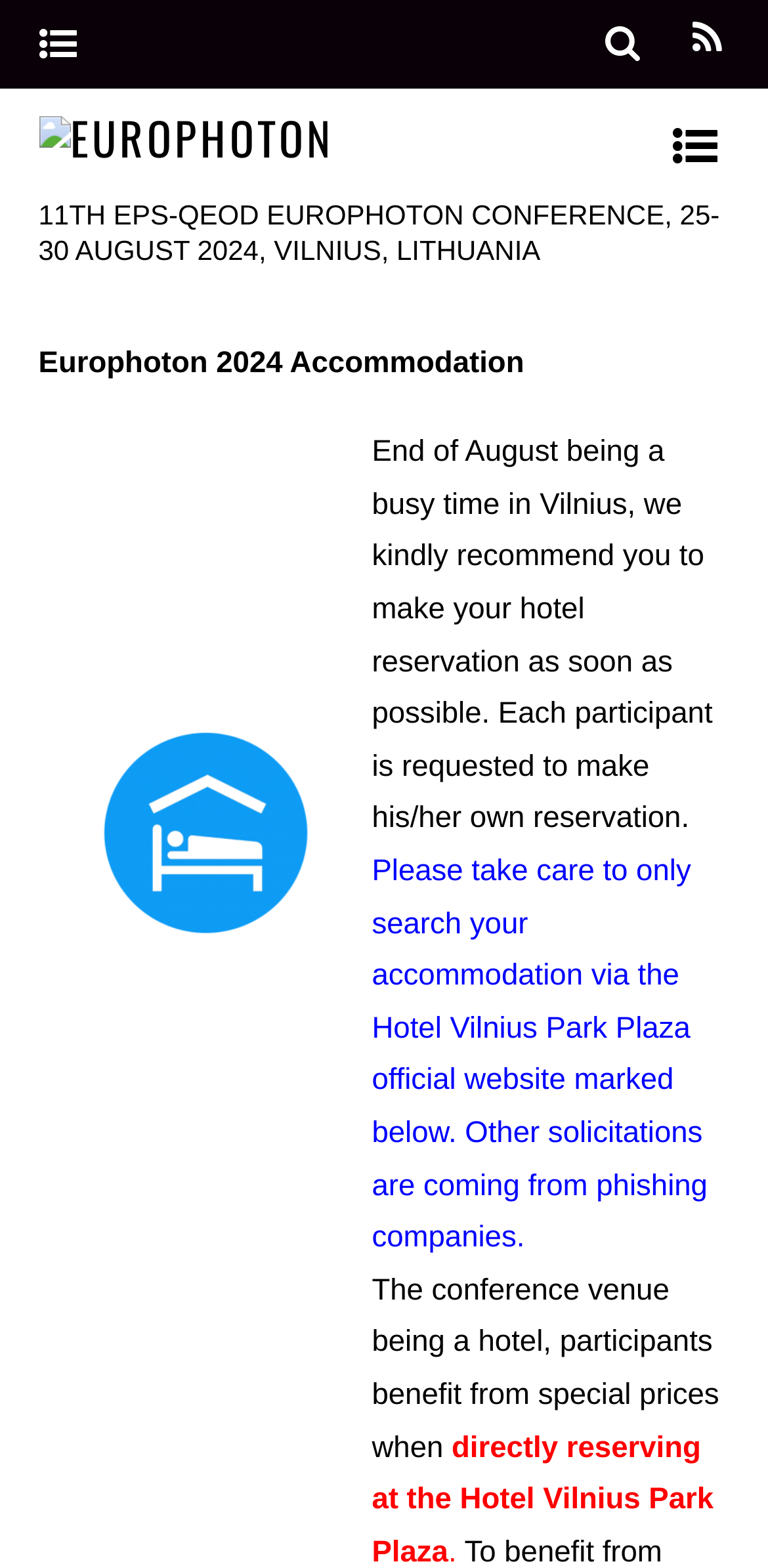What is the name of the hotel mentioned?
Please respond to the question with as much detail as possible.

I found the answer by reading the text in the LayoutTableCell element, which mentions 'Please take care to only search your accommodation via the Hotel Vilnius Park Plaza official website marked below.' This indicates that the hotel being referred to is Hotel Vilnius Park Plaza.